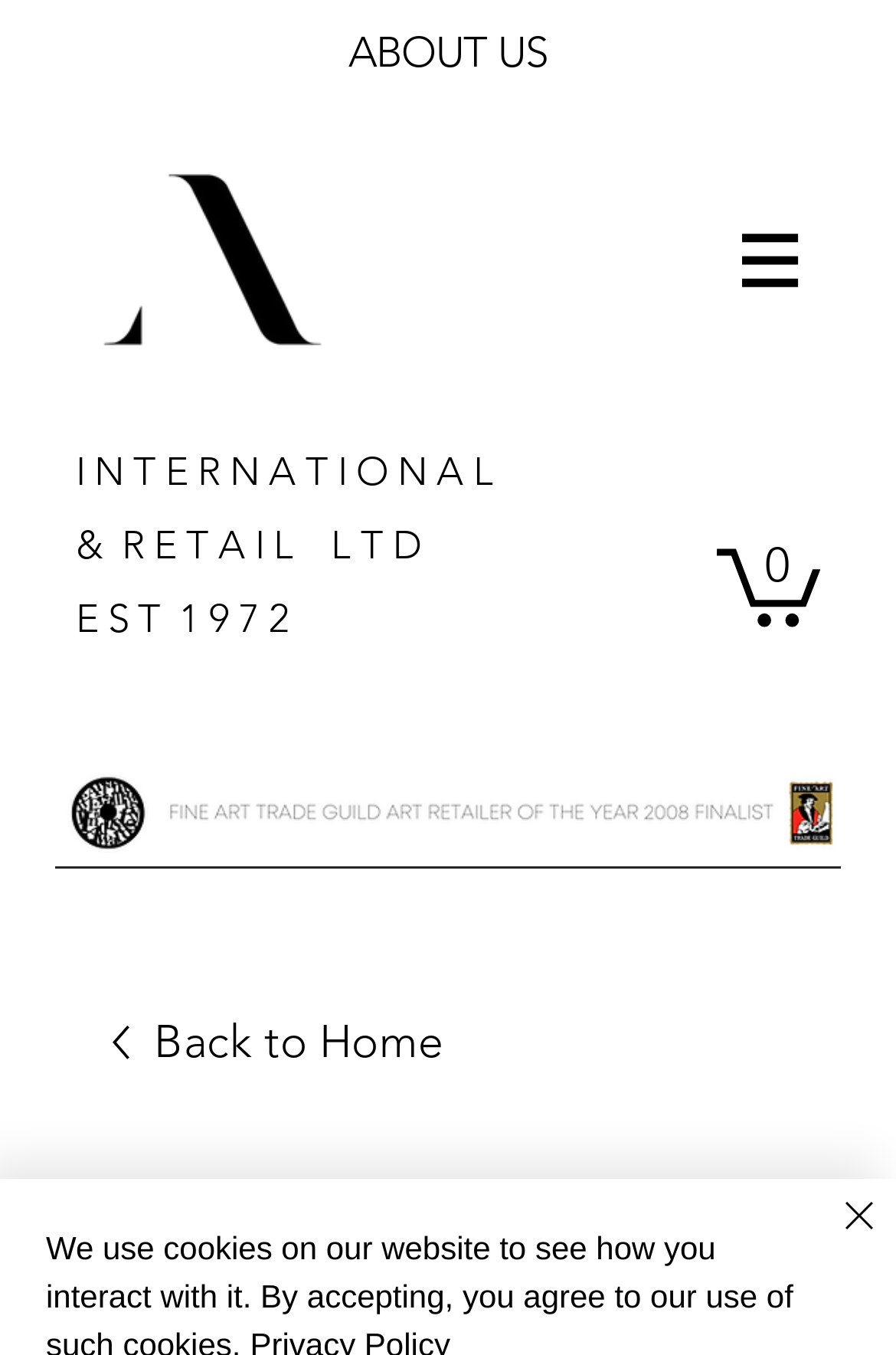Please provide a comprehensive response to the question below by analyzing the image: 
What is the name of the artist?

The name of the artist can be inferred from the root element's text 'Louise Schofield Fiery Skies 1- Original painting | Art Lounge Galleries'.